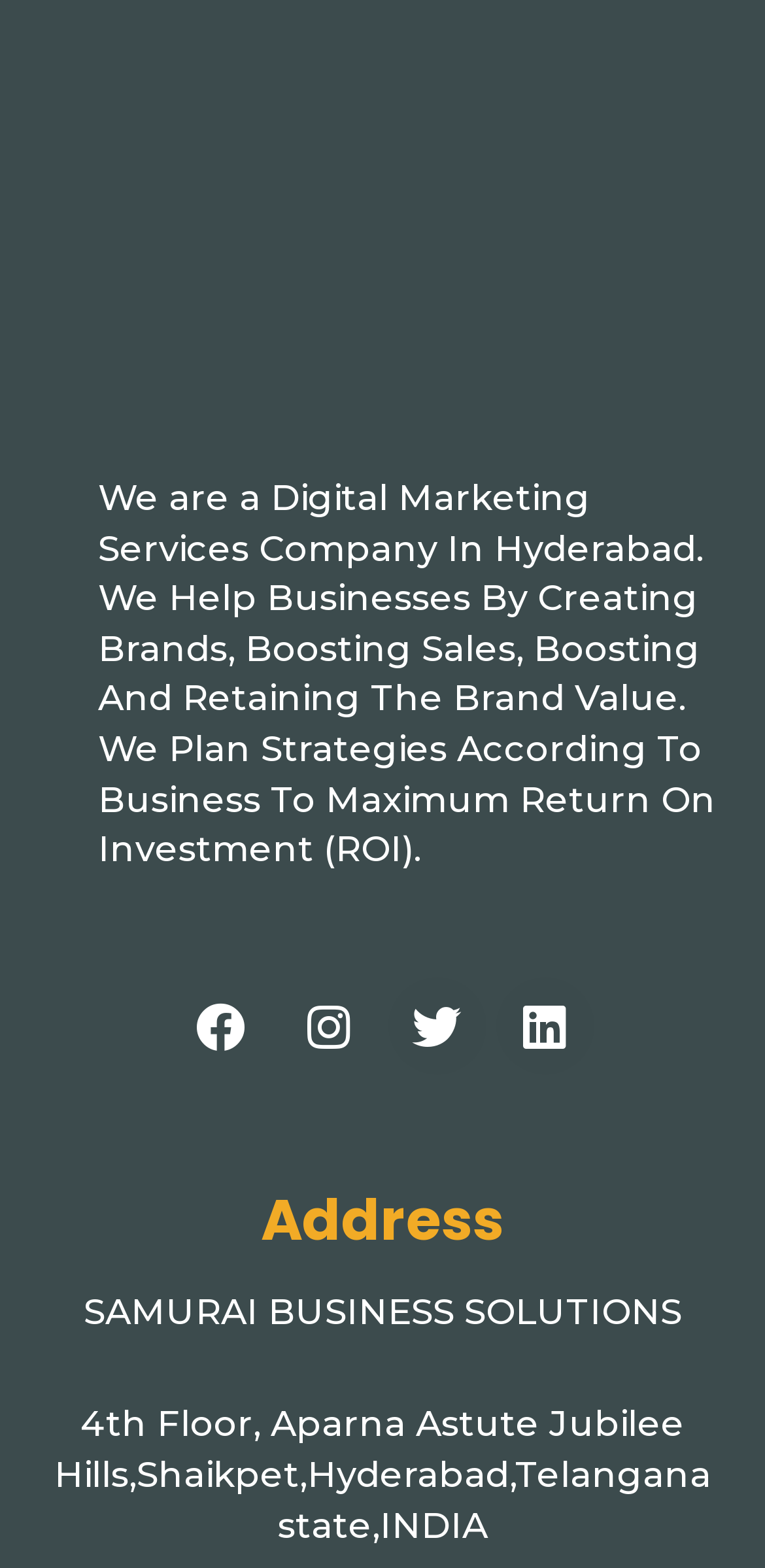What is the company's name?
Using the image as a reference, give a one-word or short phrase answer.

SAMURAI BUSINESS SOLUTIONS